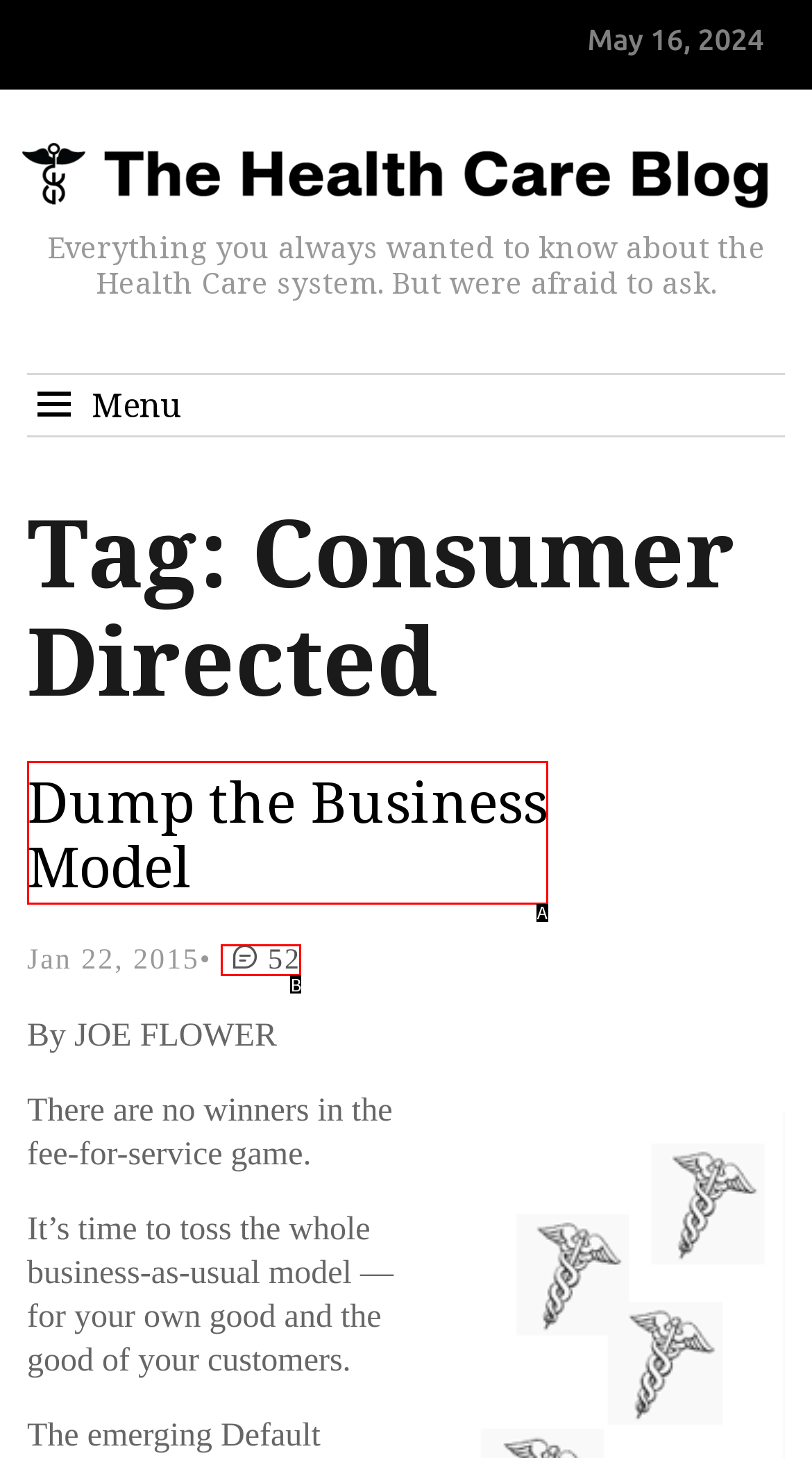From the given choices, indicate the option that best matches: Dump the Business Model
State the letter of the chosen option directly.

A